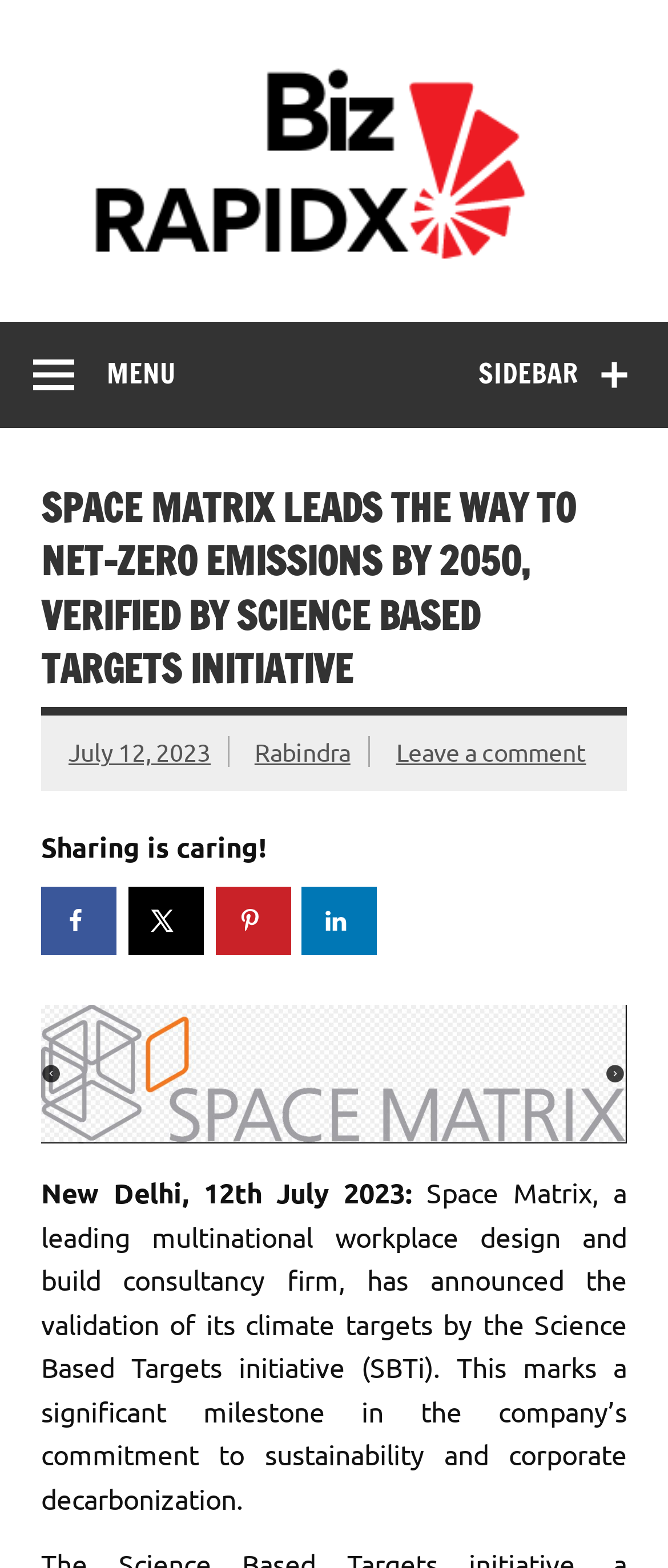Please pinpoint the bounding box coordinates for the region I should click to adhere to this instruction: "Share on Facebook".

[0.062, 0.565, 0.174, 0.609]